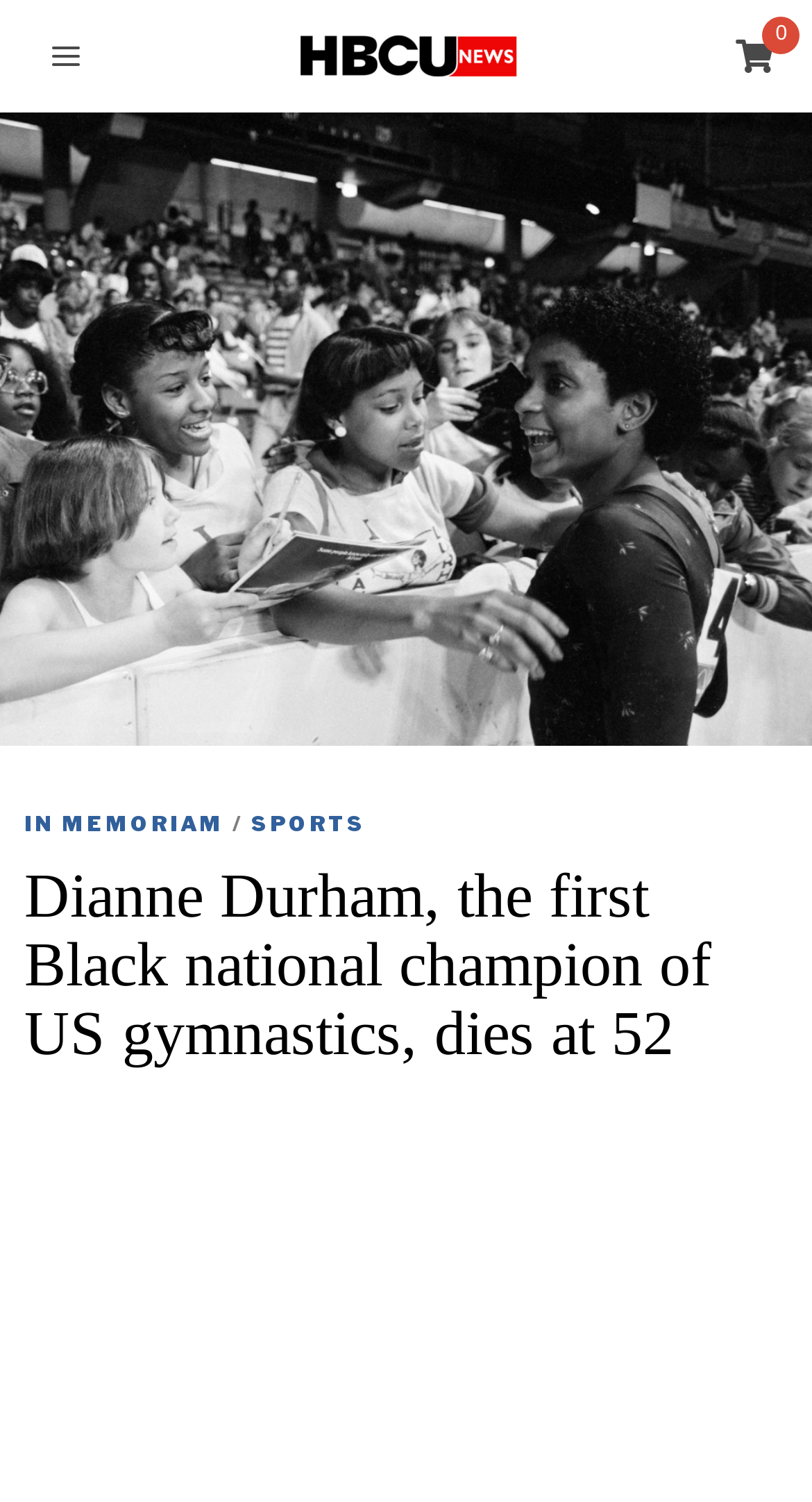Give a comprehensive overview of the webpage, including key elements.

The webpage is about HBCU News, specifically reporting on the passing of Dianne Durham, the first Black national champion of US gymnastics, at the age of 52. 

At the top of the page, there is a figure, which is likely an image, spanning the entire width of the page. Below the figure, there are three links in a row: "IN MEMORIAM", a separator "/", and "SPORTS". 

The main heading of the article, "Dianne Durham, the first Black national champion of US gymnastics, dies at 52", is located below these links, taking up most of the page's width. 

On the top-left corner, there is a mobile logo, which is an image with a link. To the right of the mobile logo, there is another link with a number "0" and a symbol. 

At the very bottom of the page, there is an iframe containing an advertisement, which takes up almost the entire width of the page. Above the advertisement, there is a progress bar that spans the entire width of the page, indicating the loading progress of the webpage.